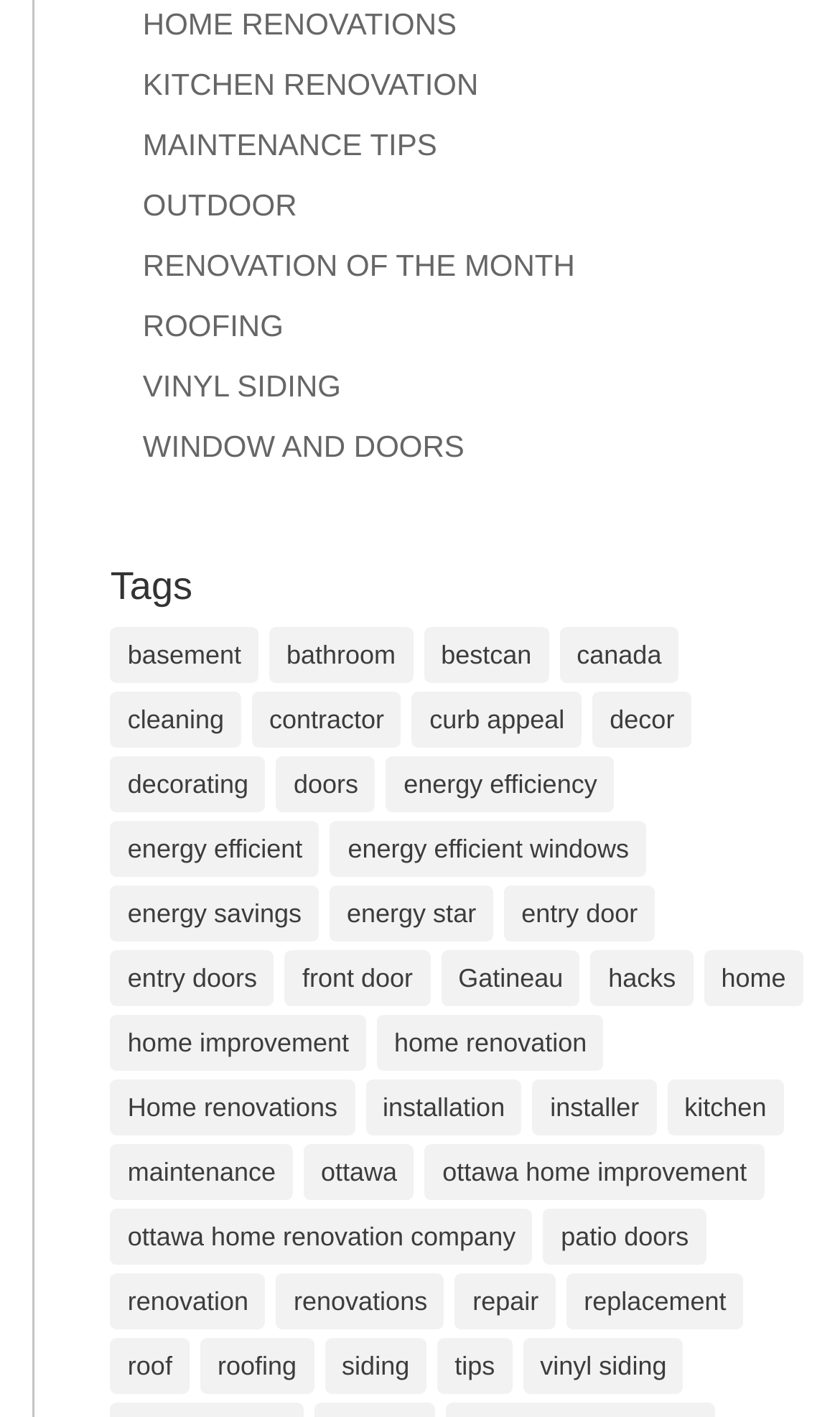Can you find the bounding box coordinates for the element that needs to be clicked to execute this instruction: "Get tips on 'maintenance'"? The coordinates should be given as four float numbers between 0 and 1, i.e., [left, top, right, bottom].

[0.131, 0.807, 0.349, 0.846]